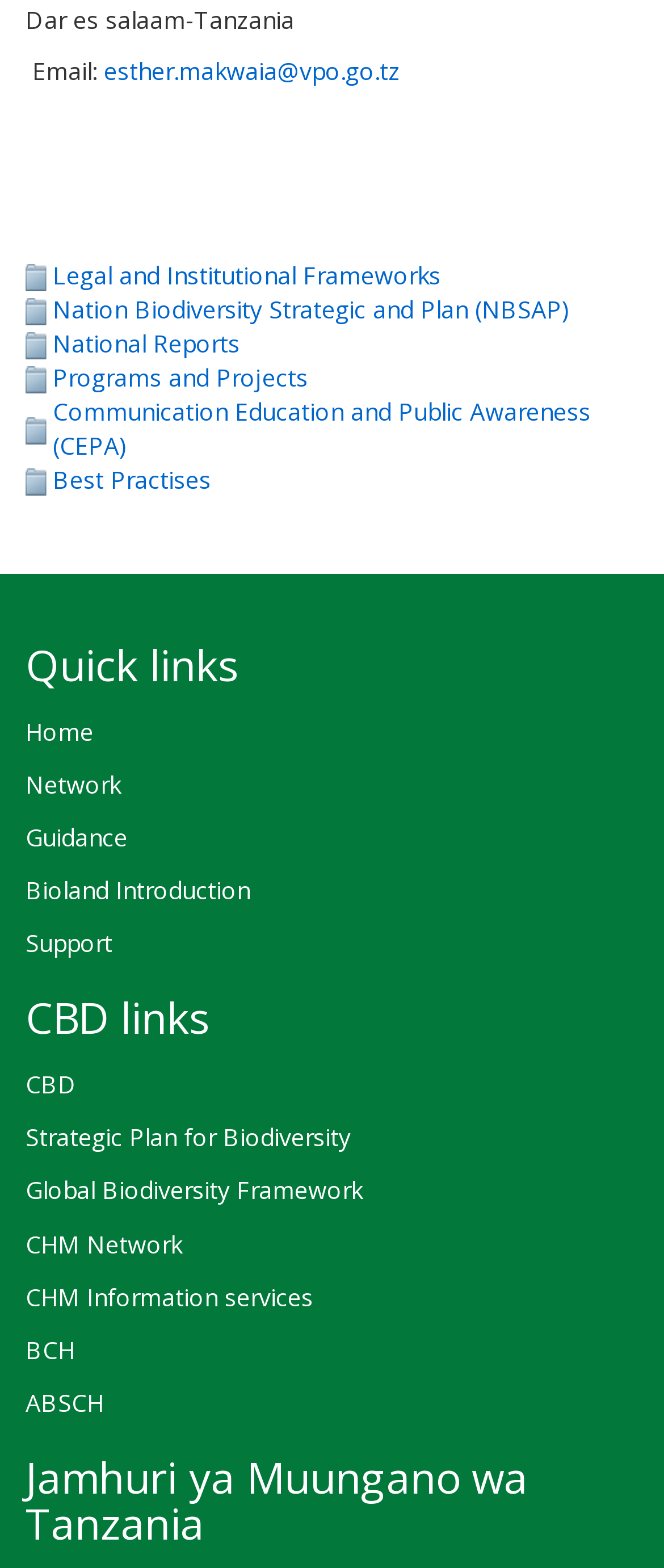How many table rows are there in the main table?
Answer the question with a thorough and detailed explanation.

The main table has 5 rows, each containing a folder icon and a link to a different topic, such as 'Legal and Institutional Frameworks', 'National Reports', and 'Programs and Projects'. These topics are likely to be related to biodiversity or conservation.